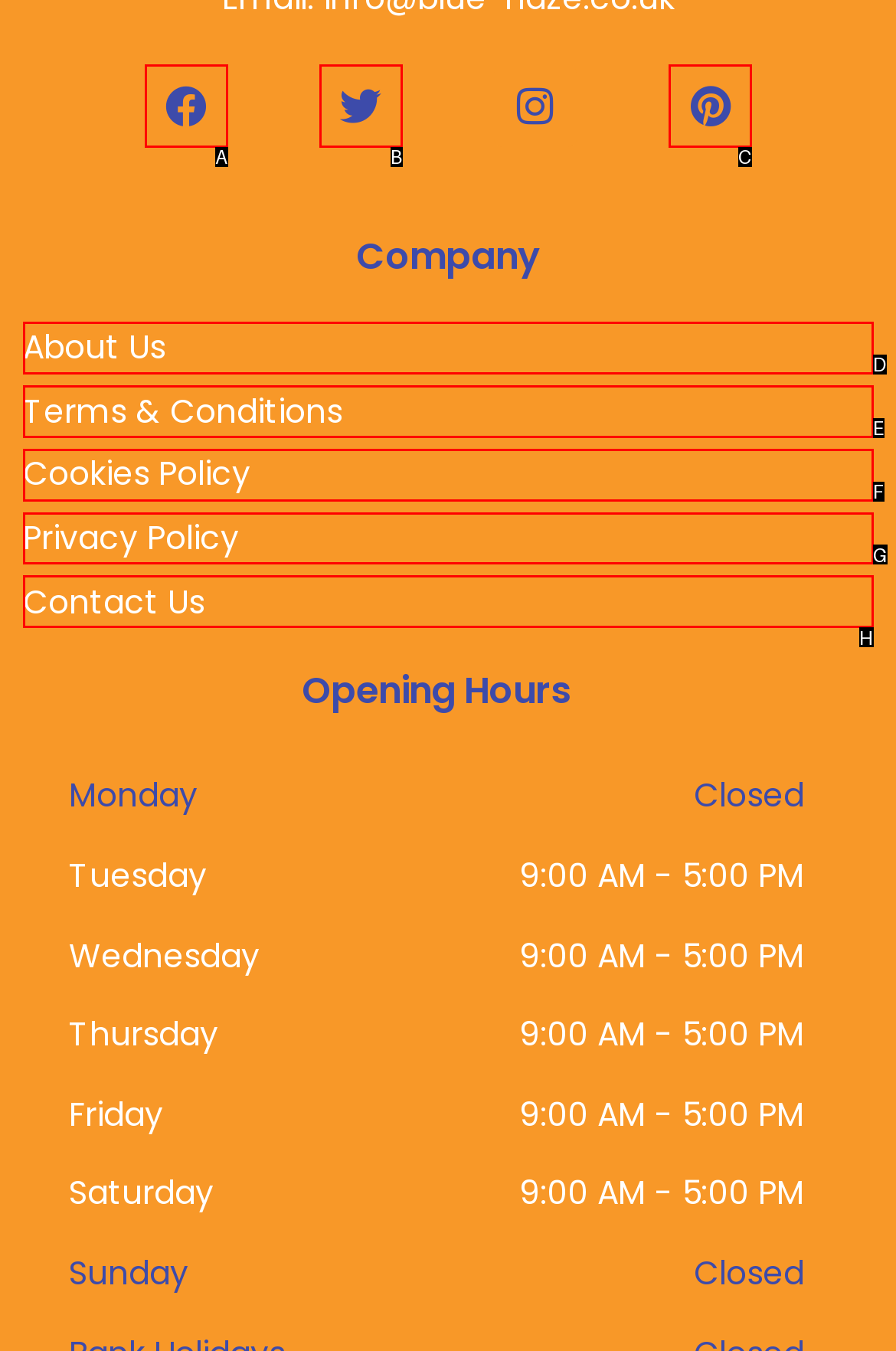Identify the HTML element that best matches the description: Terms & Conditions. Provide your answer by selecting the corresponding letter from the given options.

E